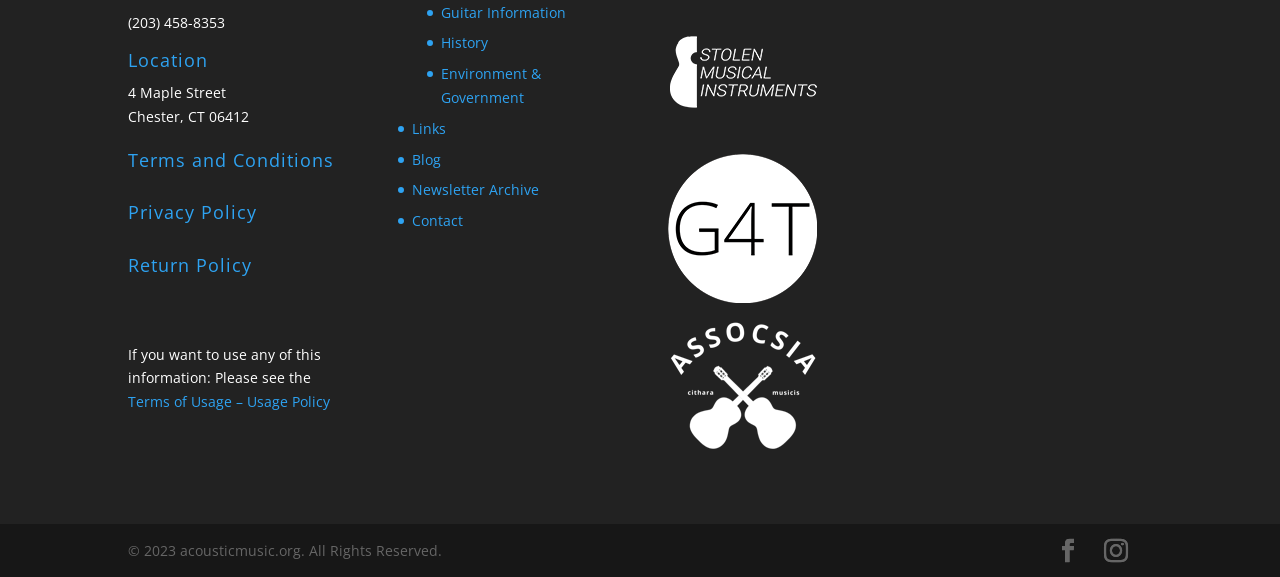Please analyze the image and provide a thorough answer to the question:
What is the copyright information at the bottom of the webpage?

The copyright information is a static text element at the bottom of the webpage, which reads '© 2023 acousticmusic.org. All Rights Reserved'.